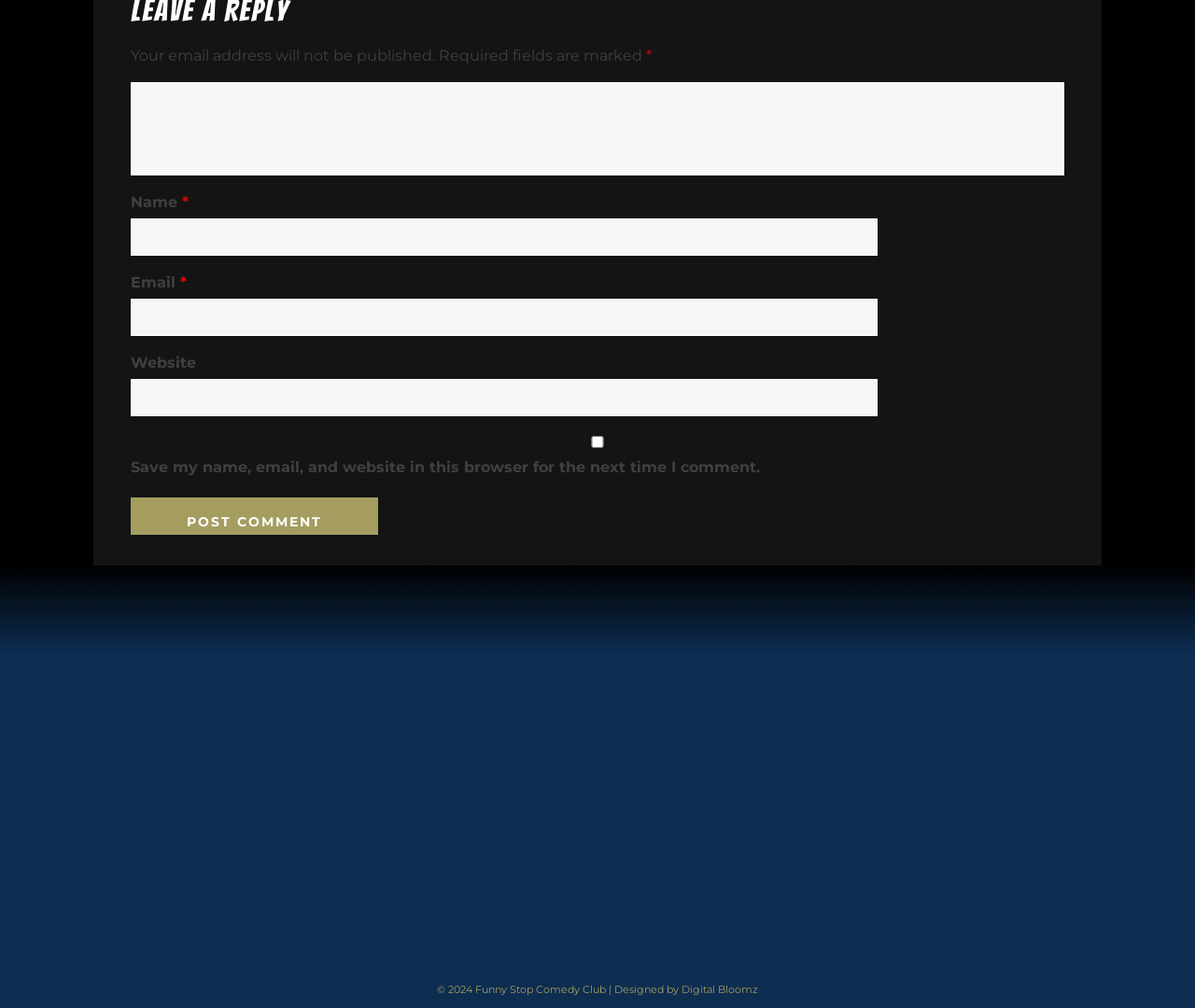Please determine the bounding box coordinates for the element that should be clicked to follow these instructions: "Click the Post Comment button".

[0.109, 0.494, 0.316, 0.531]